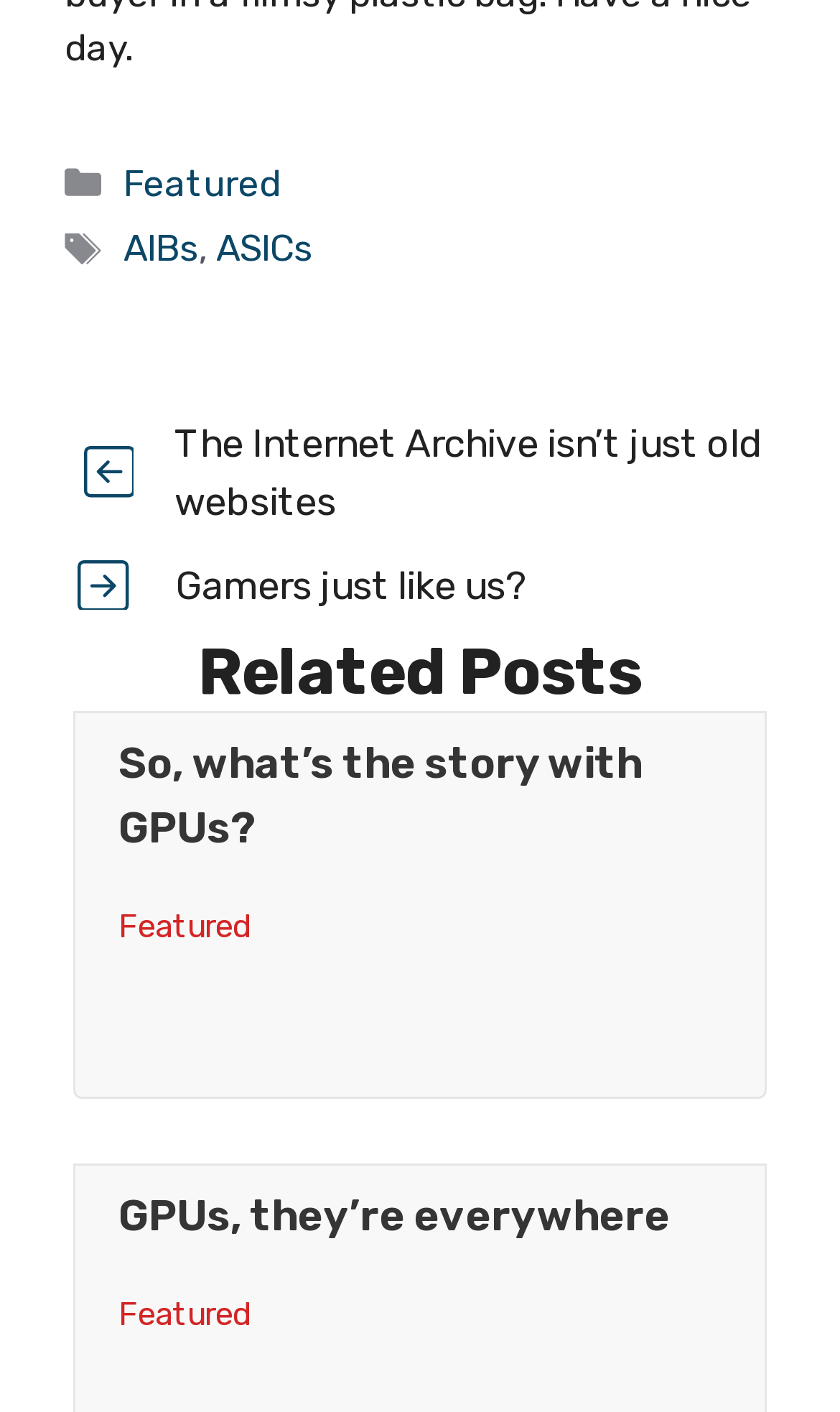Please identify the bounding box coordinates of the area I need to click to accomplish the following instruction: "Go to the 'next post'".

[0.077, 0.396, 0.171, 0.432]